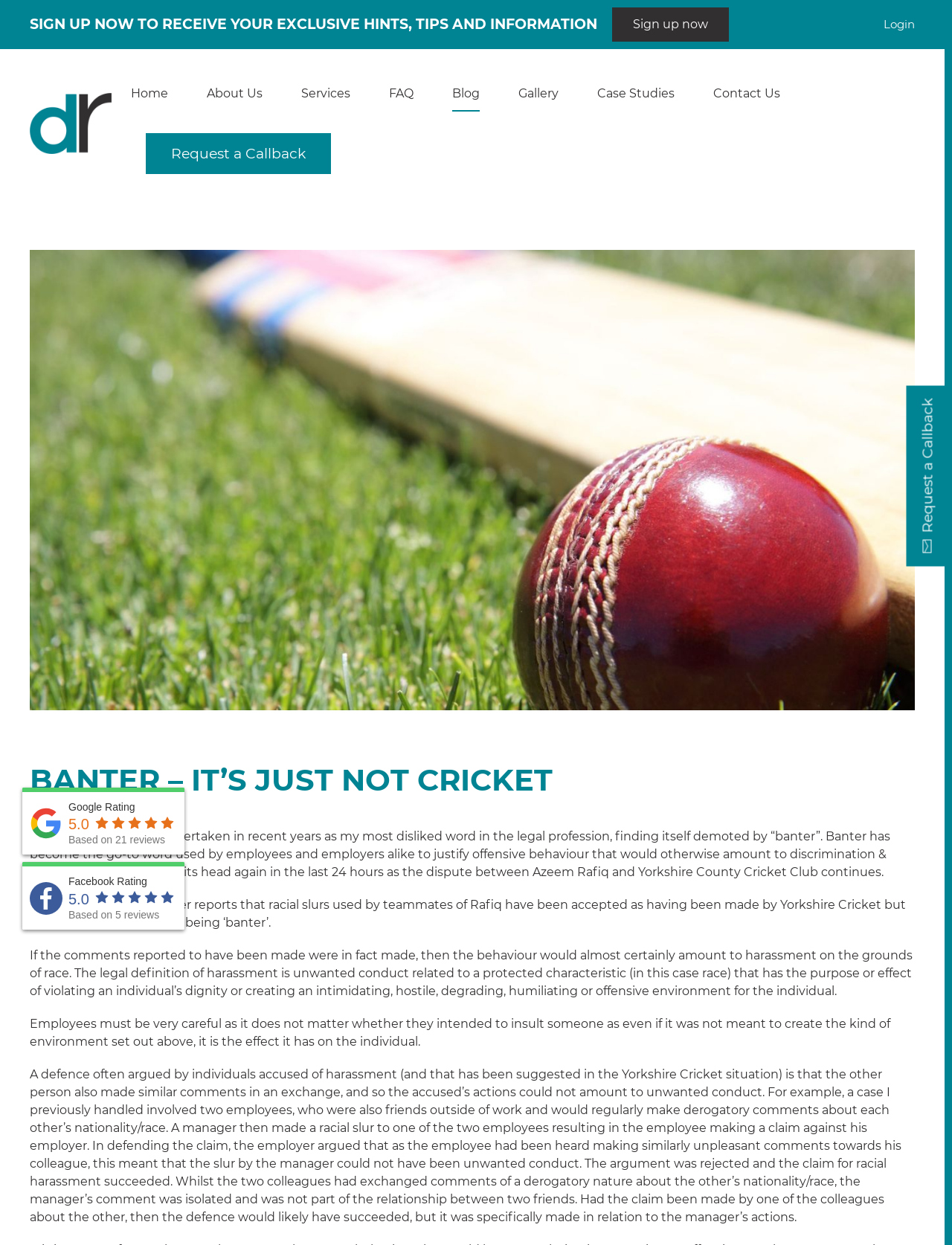What is the topic of the article?
Look at the image and construct a detailed response to the question.

The topic of the article can be inferred from the content of the webpage. The article discusses the use of the word 'banter' to justify offensive behavior, and how it can amount to harassment. The article also references a specific case involving Azeem Rafiq and Yorkshire County Cricket Club.